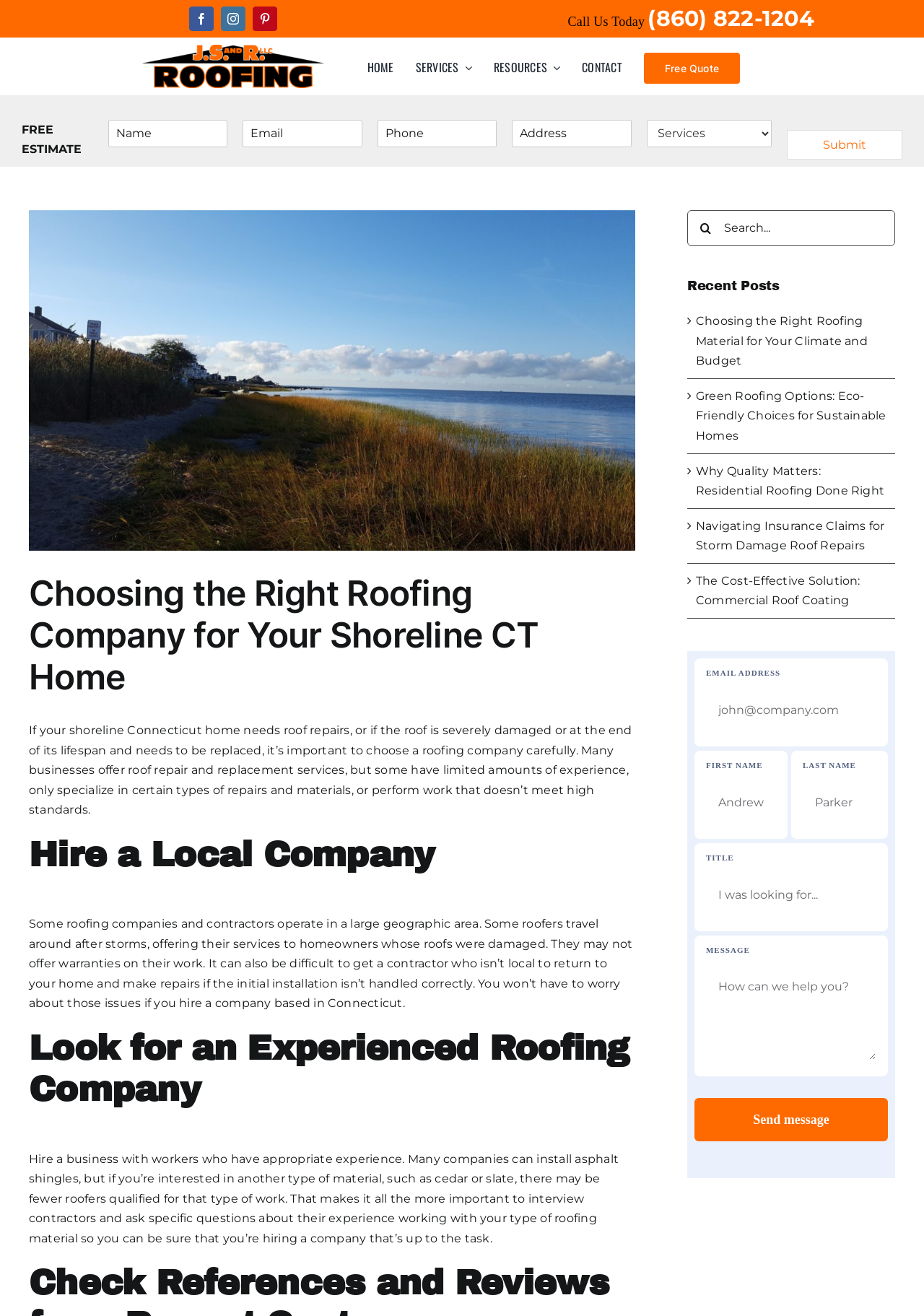Provide the bounding box coordinates of the HTML element this sentence describes: "name="title_label" placeholder="I was looking for..."". The bounding box coordinates consist of four float numbers between 0 and 1, i.e., [left, top, right, bottom].

[0.764, 0.665, 0.948, 0.695]